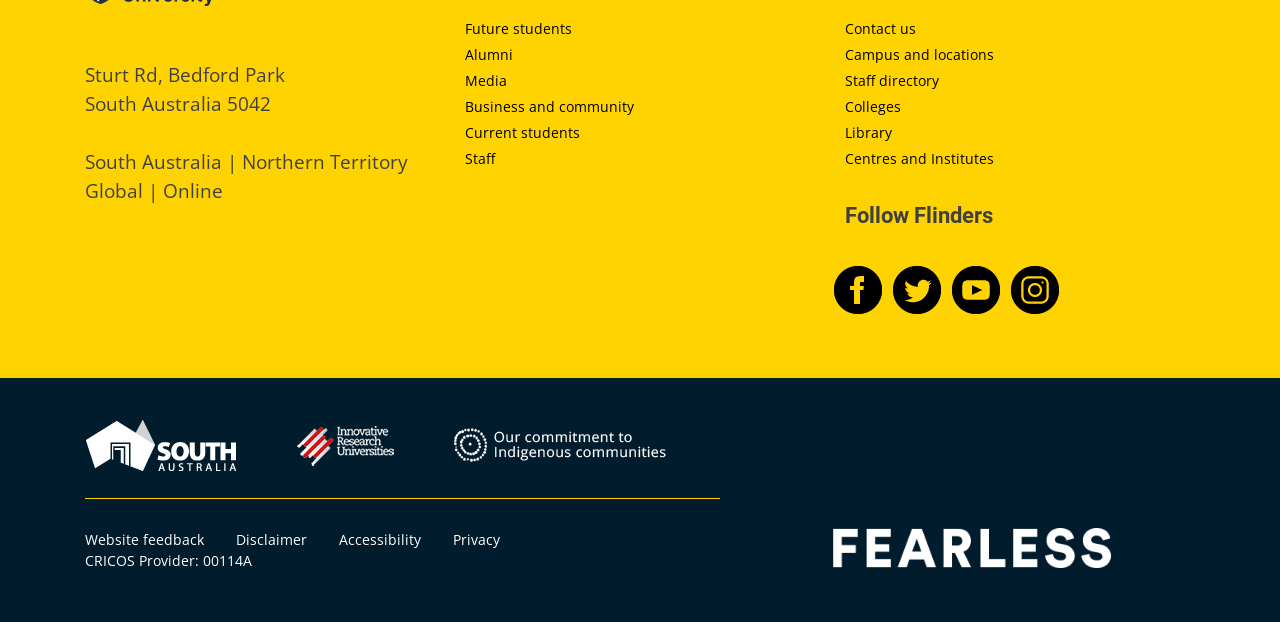Please identify the bounding box coordinates of the element that needs to be clicked to execute the following command: "Share on Twitter". Provide the bounding box using four float numbers between 0 and 1, formatted as [left, top, right, bottom].

None